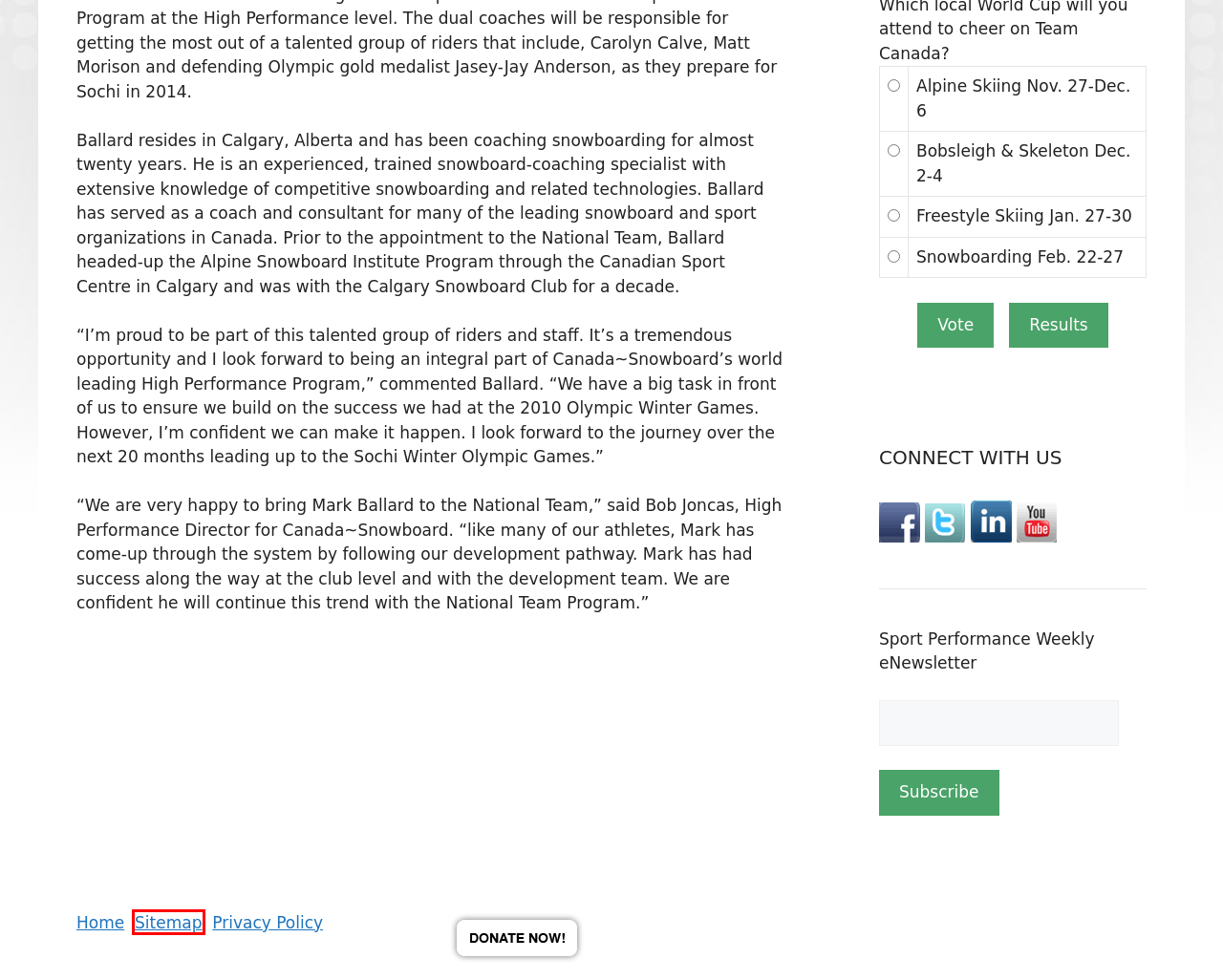Evaluate the webpage screenshot and identify the element within the red bounding box. Select the webpage description that best fits the new webpage after clicking the highlighted element. Here are the candidates:
A. Instructors & Master Coaches
B. Sitemap
C. Privacy Policy
D. Programs
E. More Services
F. Events
G. Contact
H. Amateur Sport Links

B